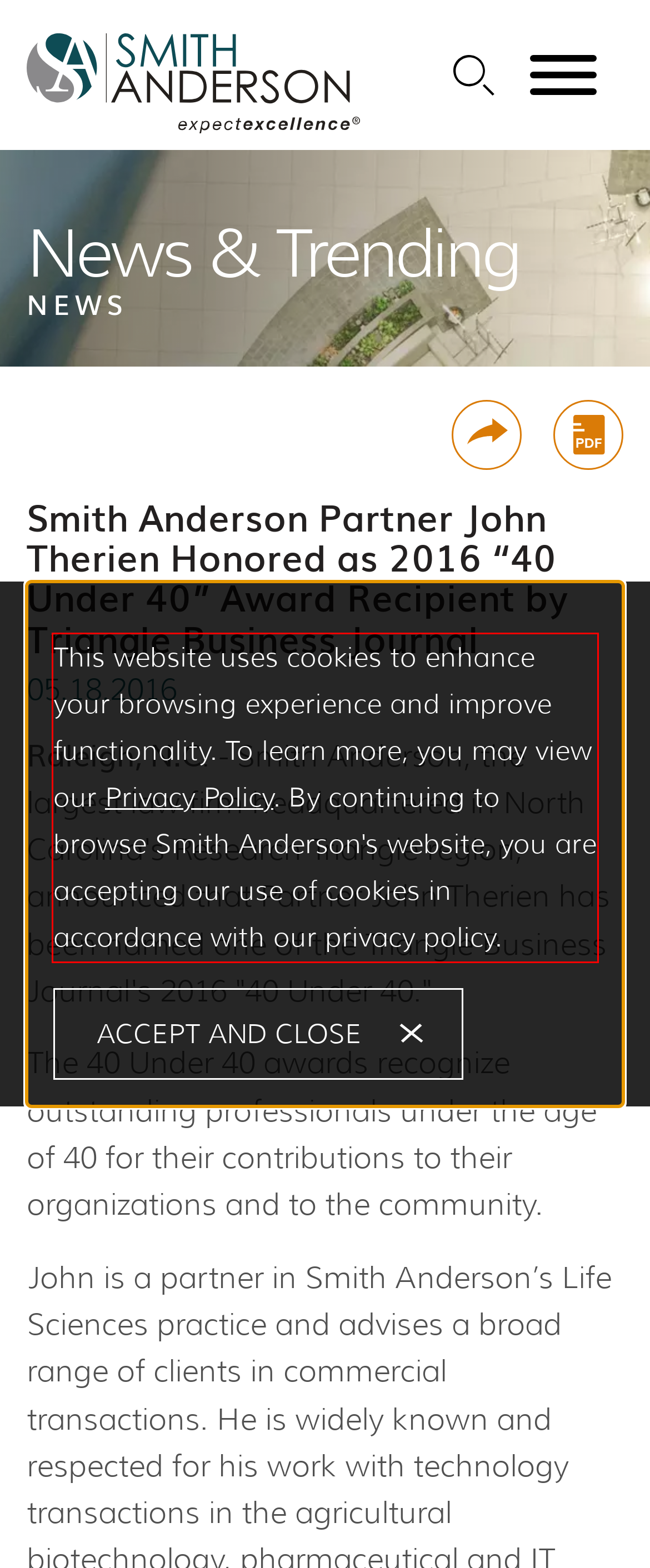Analyze the screenshot of a webpage where a red rectangle is bounding a UI element. Extract and generate the text content within this red bounding box.

This website uses cookies to enhance your browsing experience and improve functionality. To learn more, you may view our Privacy Policy. By continuing to browse Smith Anderson's website, you are accepting our use of cookies in accordance with our privacy policy.